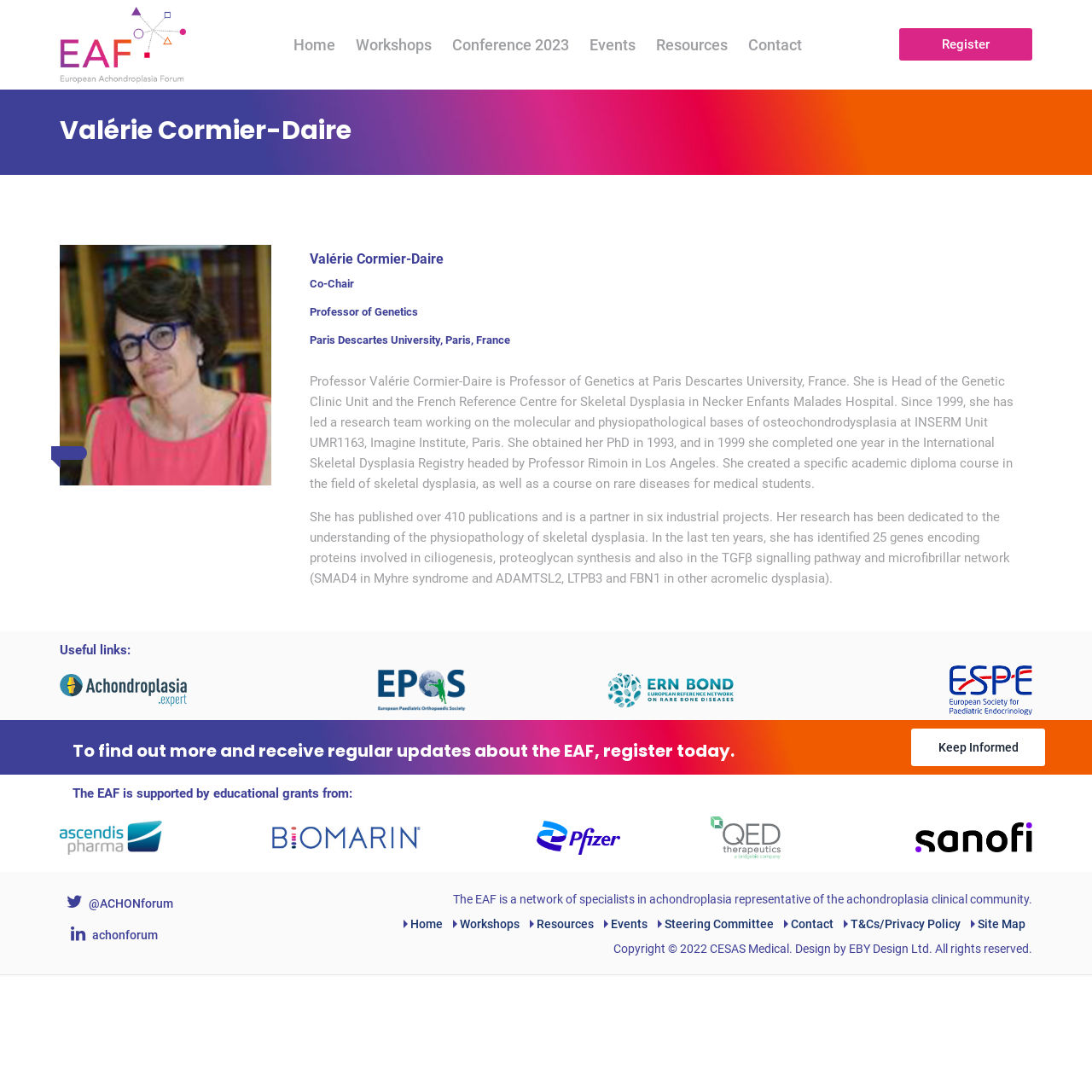Determine the bounding box coordinates of the target area to click to execute the following instruction: "Check the useful links."

[0.055, 0.588, 0.12, 0.602]